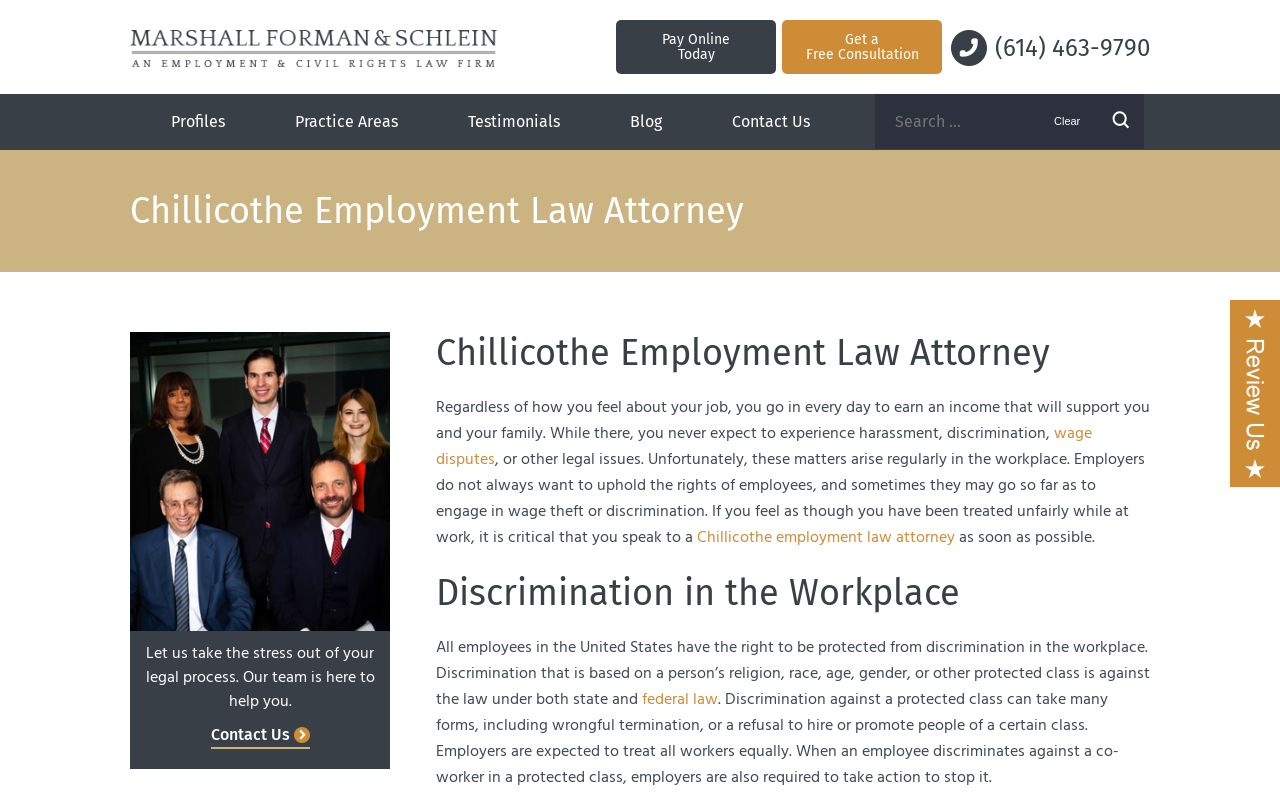Identify the bounding box coordinates for the element that needs to be clicked to fulfill this instruction: "Search for something". Provide the coordinates in the format of four float numbers between 0 and 1: [left, top, right, bottom].

[0.684, 0.118, 0.894, 0.187]